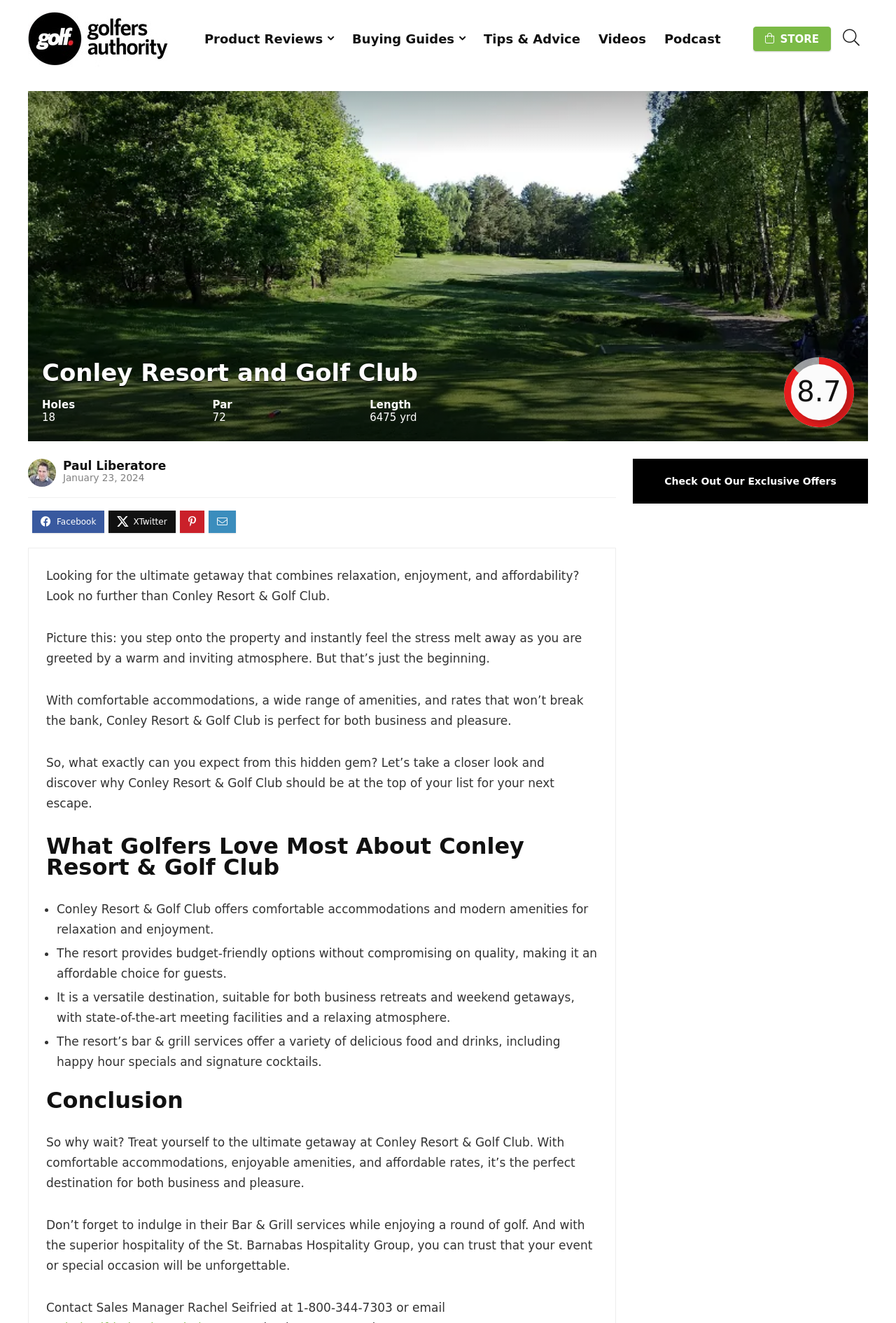Extract the primary header of the webpage and generate its text.

Conley Resort and Golf Club